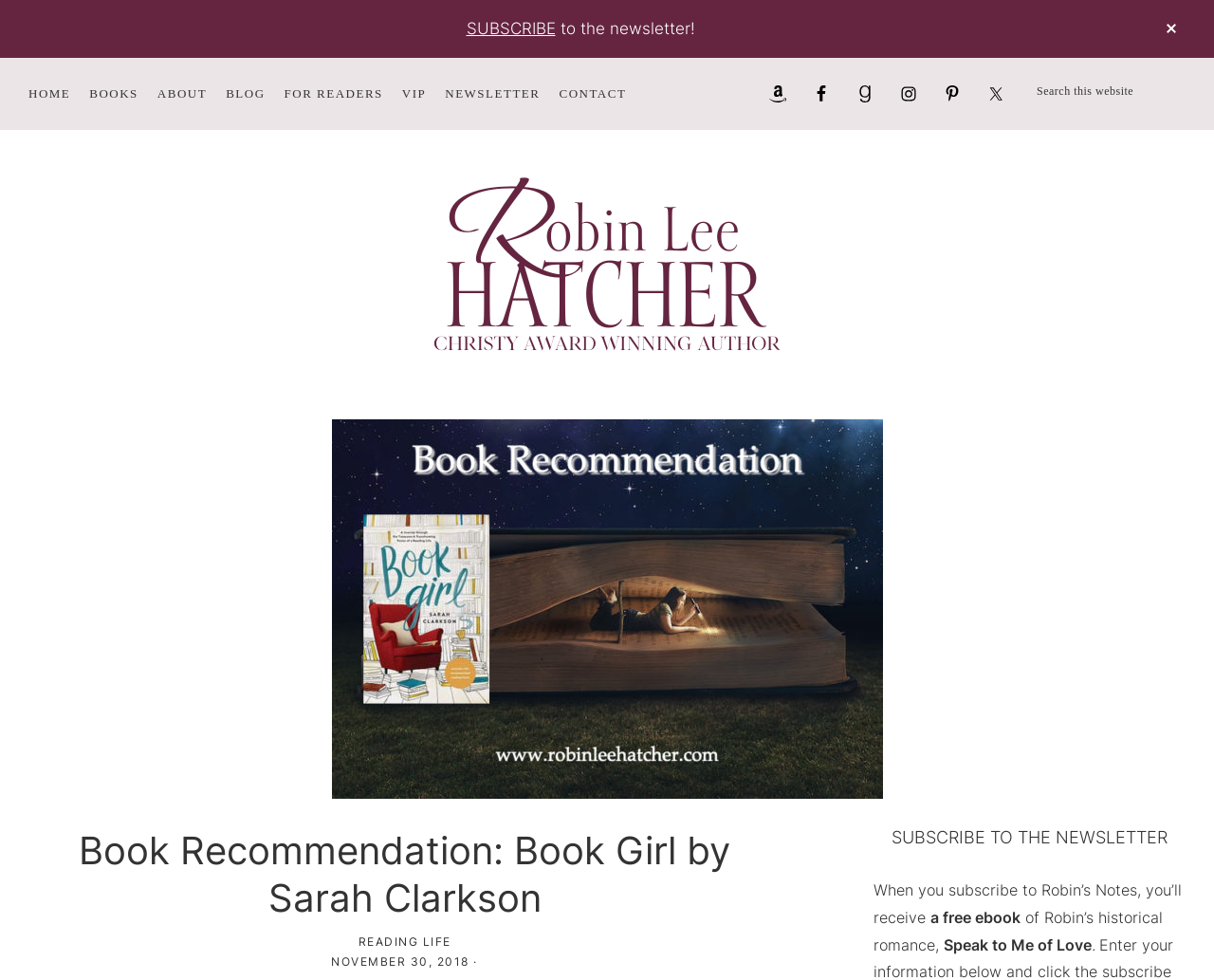Please specify the bounding box coordinates of the clickable region to carry out the following instruction: "Subscribe to the newsletter". The coordinates should be four float numbers between 0 and 1, in the format [left, top, right, bottom].

[0.384, 0.019, 0.457, 0.039]